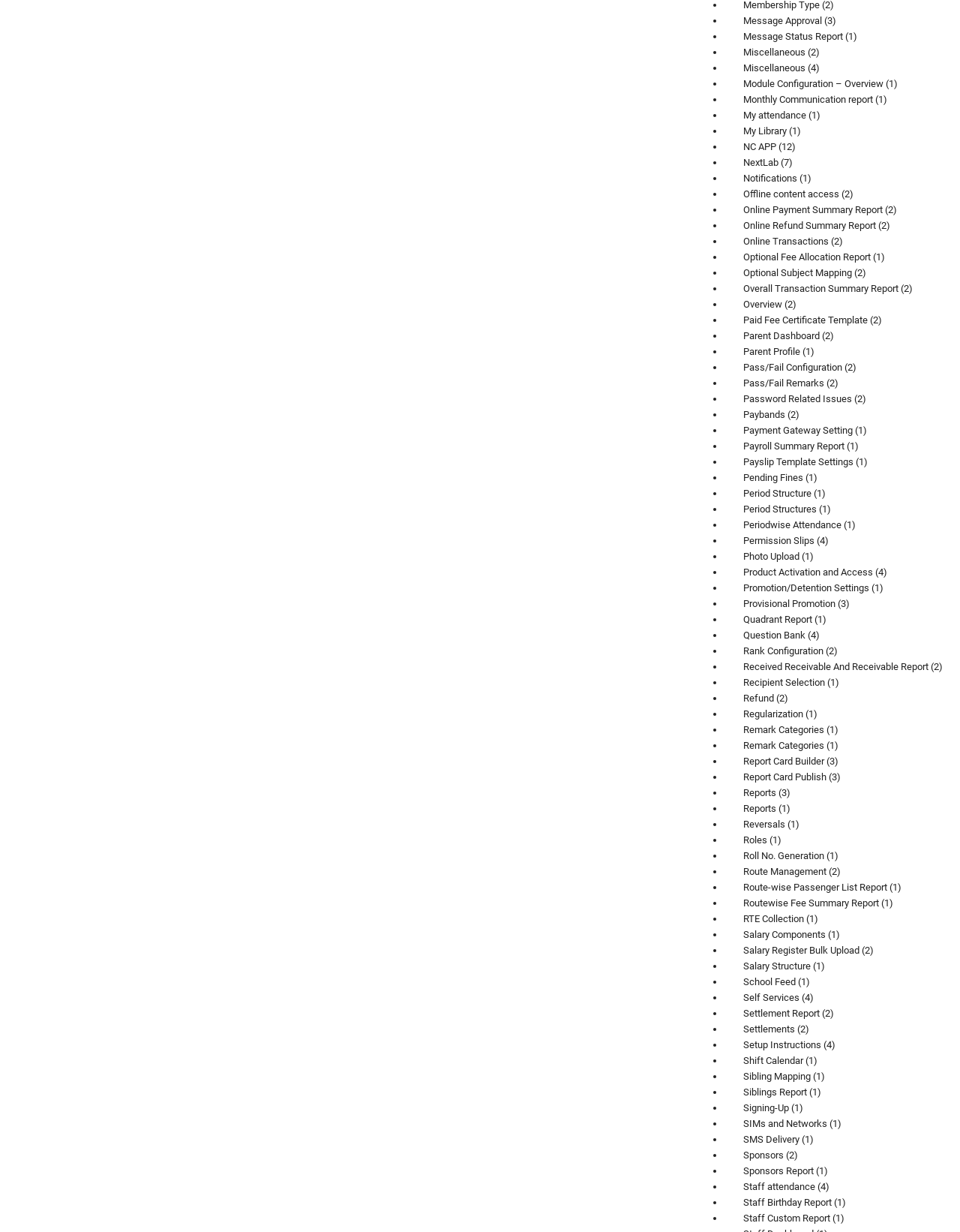Provide the bounding box coordinates of the HTML element described by the text: "Reversals". The coordinates should be in the format [left, top, right, bottom] with values between 0 and 1.

[0.755, 0.663, 0.818, 0.675]